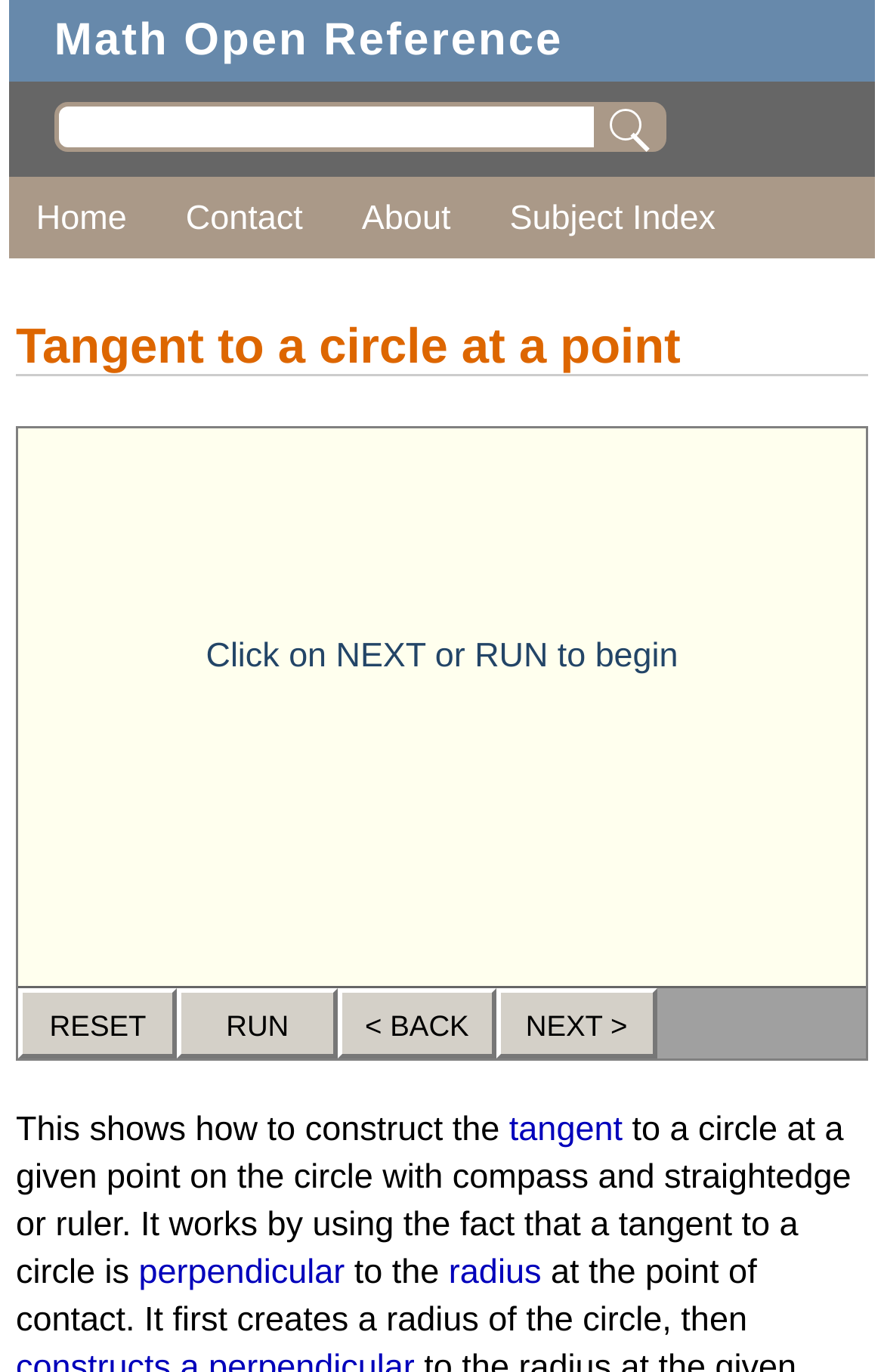What is the topic of the webpage?
Based on the image, provide your answer in one word or phrase.

Tangent to a circle